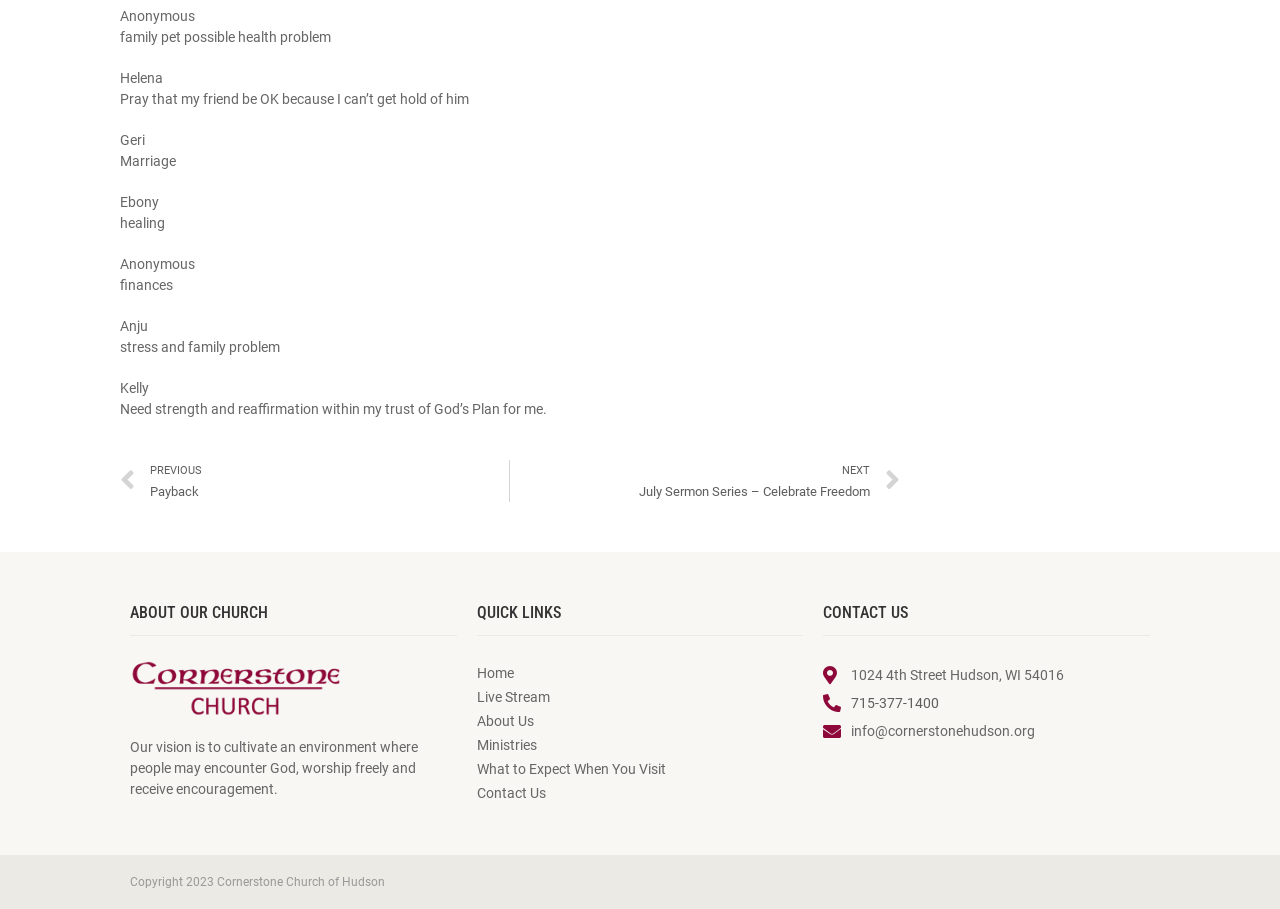Identify the bounding box for the element characterized by the following description: "NextYouTube Competition – Overall WinnerNext".

None